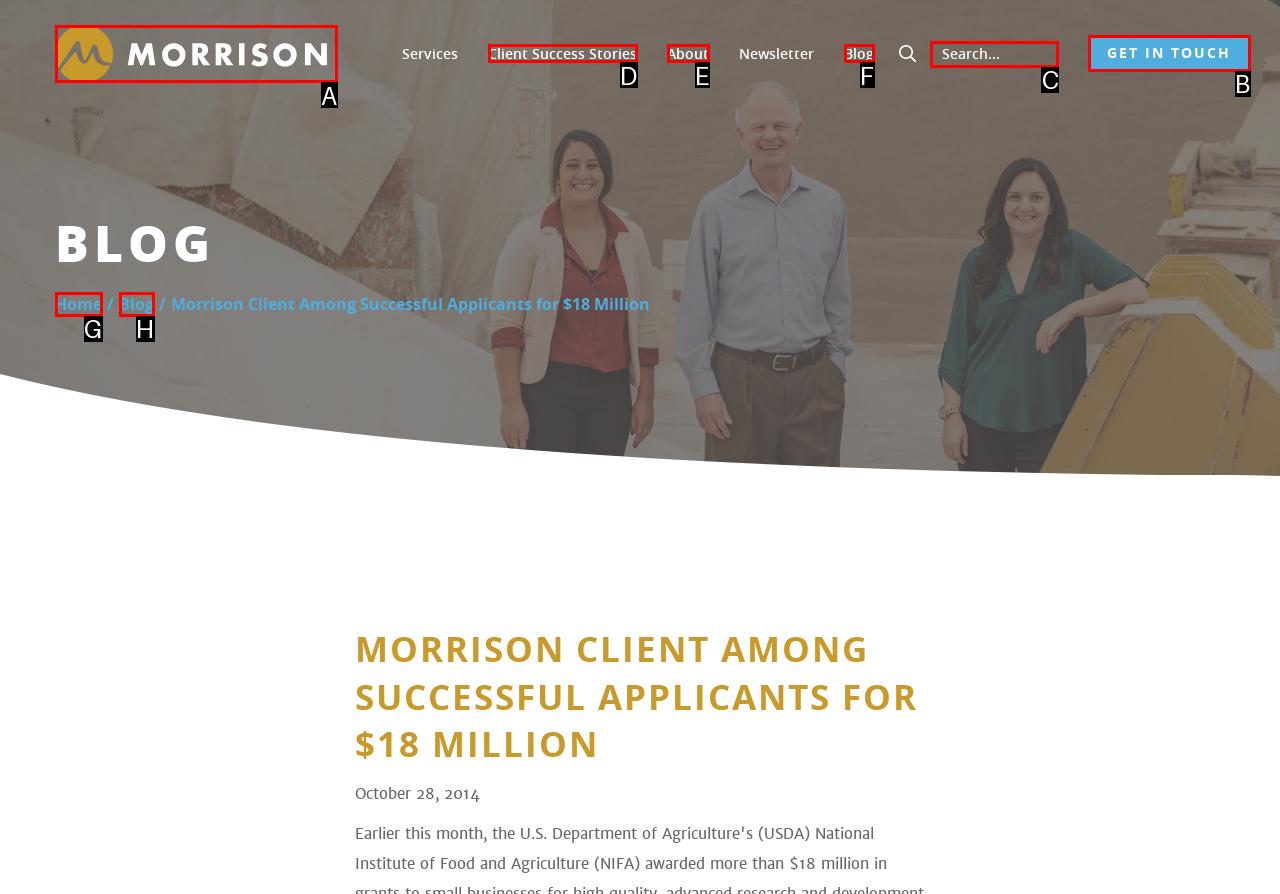For the given instruction: search for something, determine which boxed UI element should be clicked. Answer with the letter of the corresponding option directly.

C